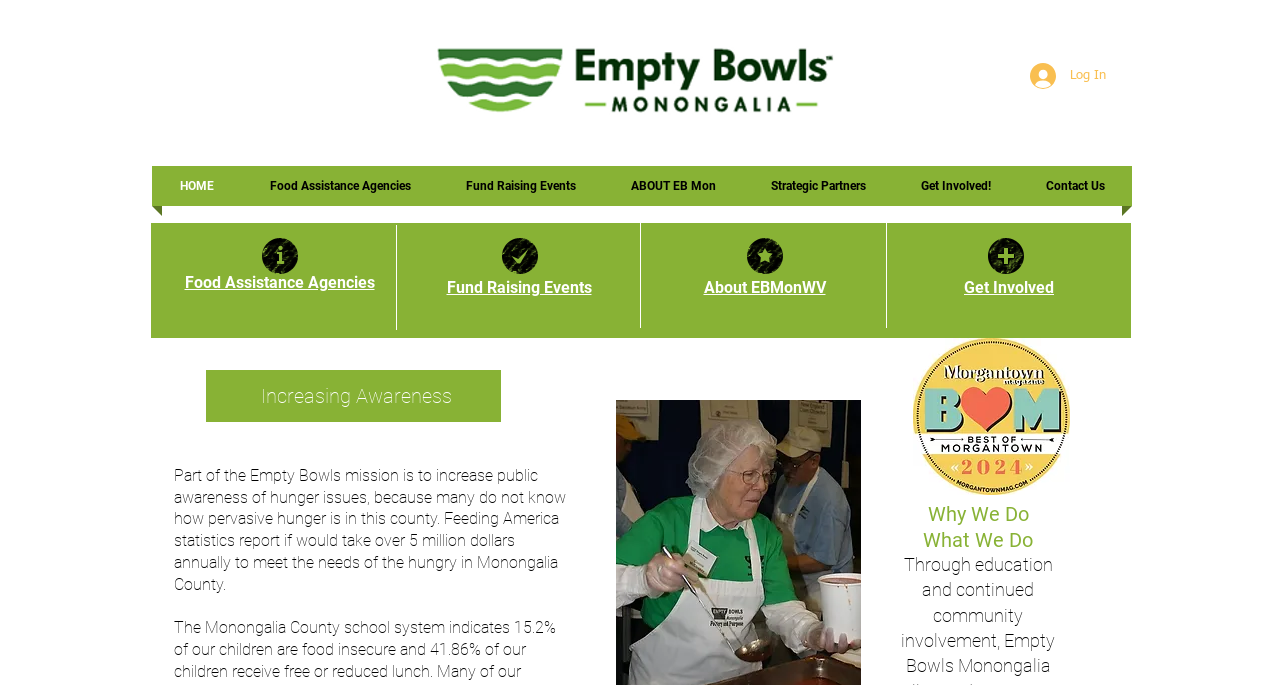Find the bounding box coordinates of the area that needs to be clicked in order to achieve the following instruction: "View the ABOUT EB Mon page". The coordinates should be specified as four float numbers between 0 and 1, i.e., [left, top, right, bottom].

[0.471, 0.242, 0.58, 0.301]